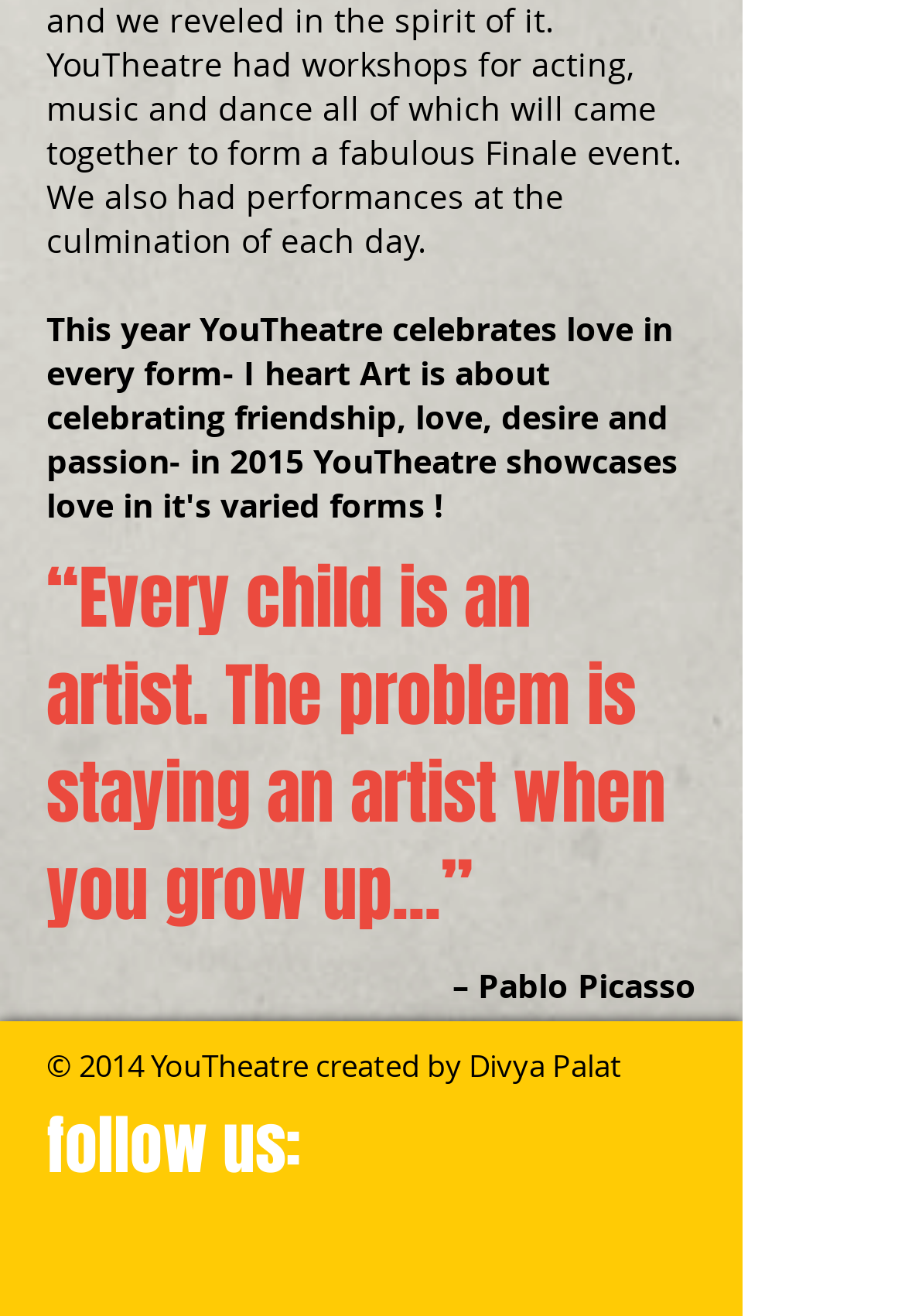How many social media links are available? From the image, respond with a single word or brief phrase.

3